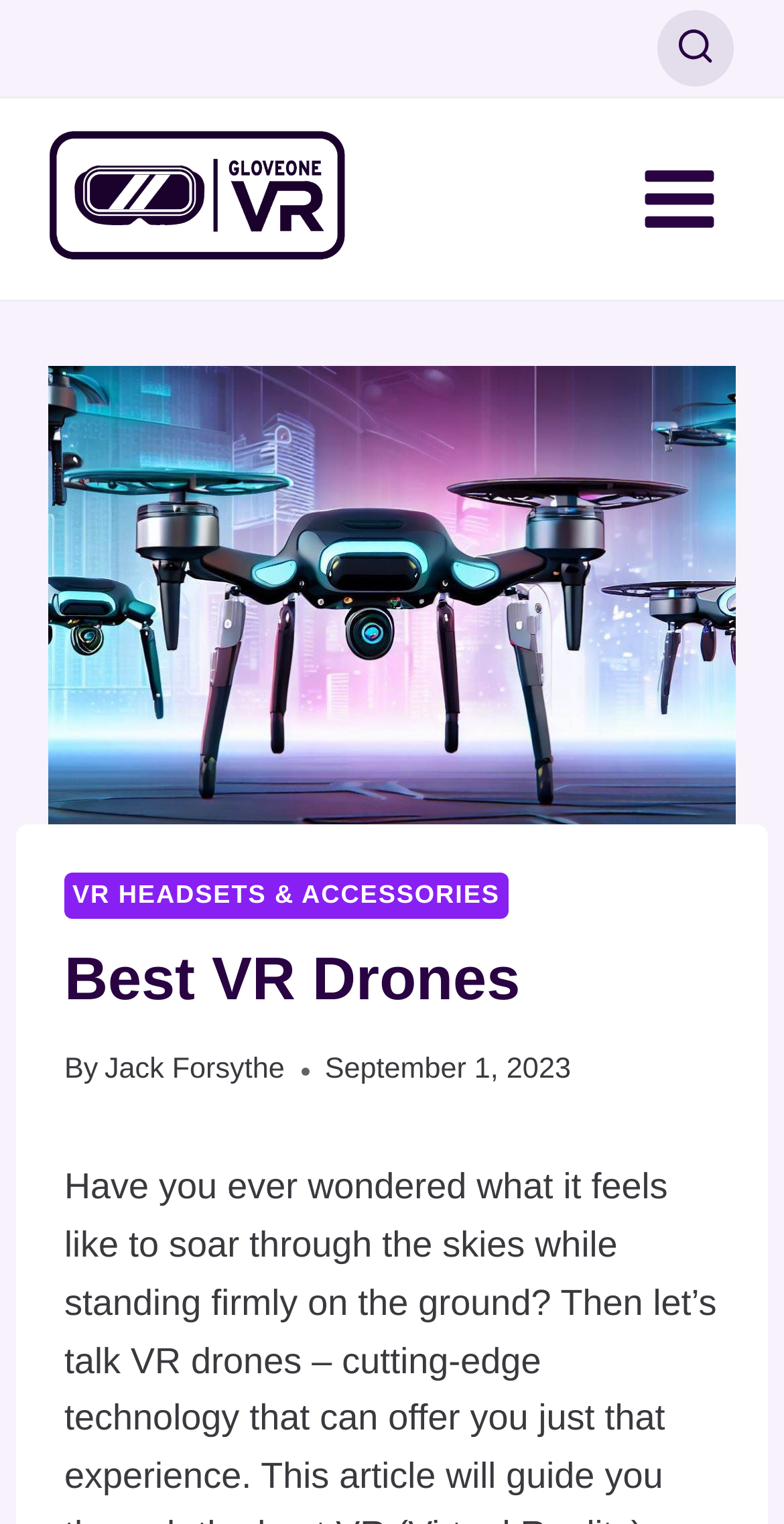Using the element description provided, determine the bounding box coordinates in the format (top-left x, top-left y, bottom-right x, bottom-right y). Ensure that all values are floating point numbers between 0 and 1. Element description: Jack Forsythe

[0.133, 0.691, 0.363, 0.713]